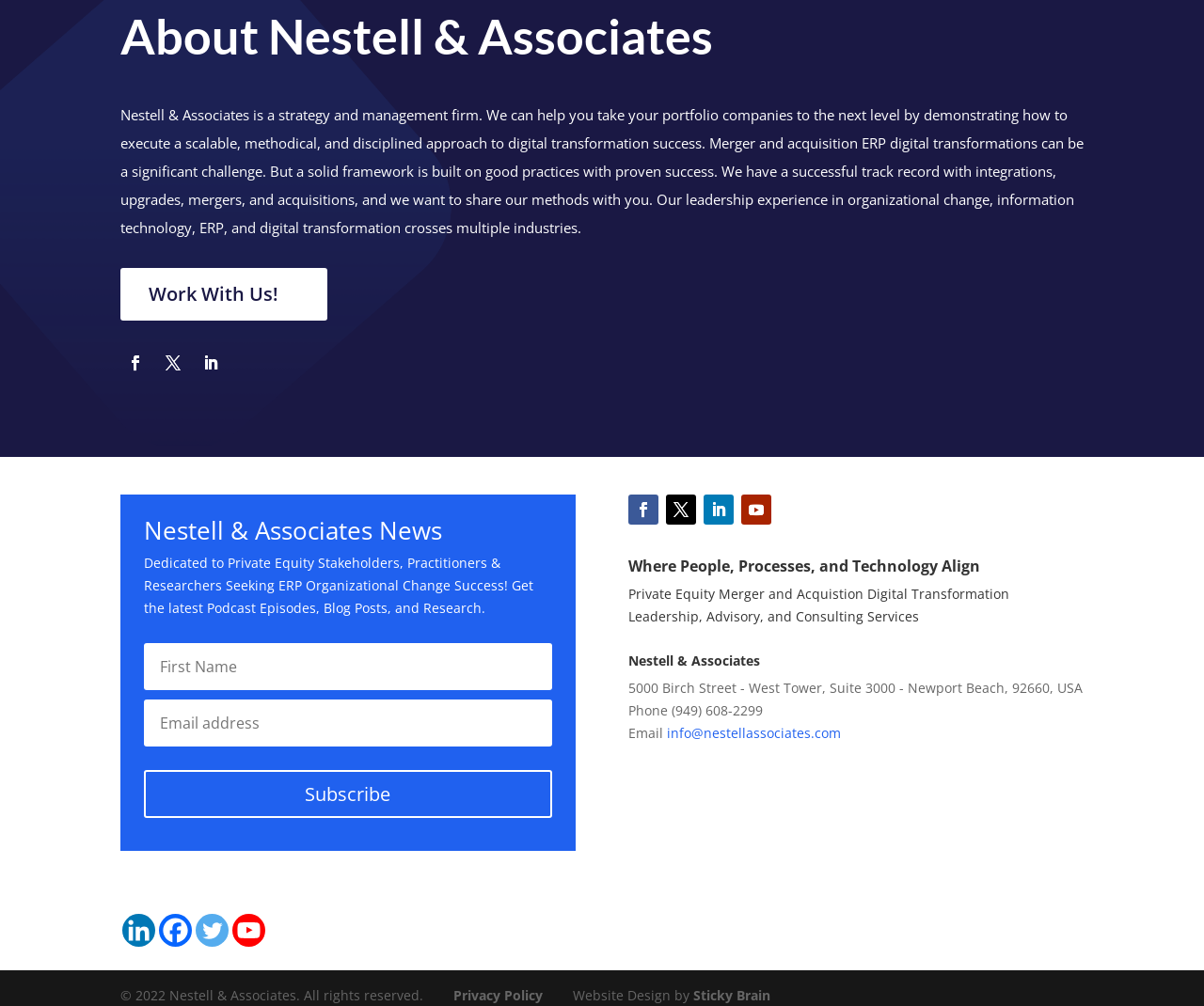Predict the bounding box of the UI element that fits this description: "name="MMERGE2" placeholder="First Name"".

[0.12, 0.639, 0.458, 0.686]